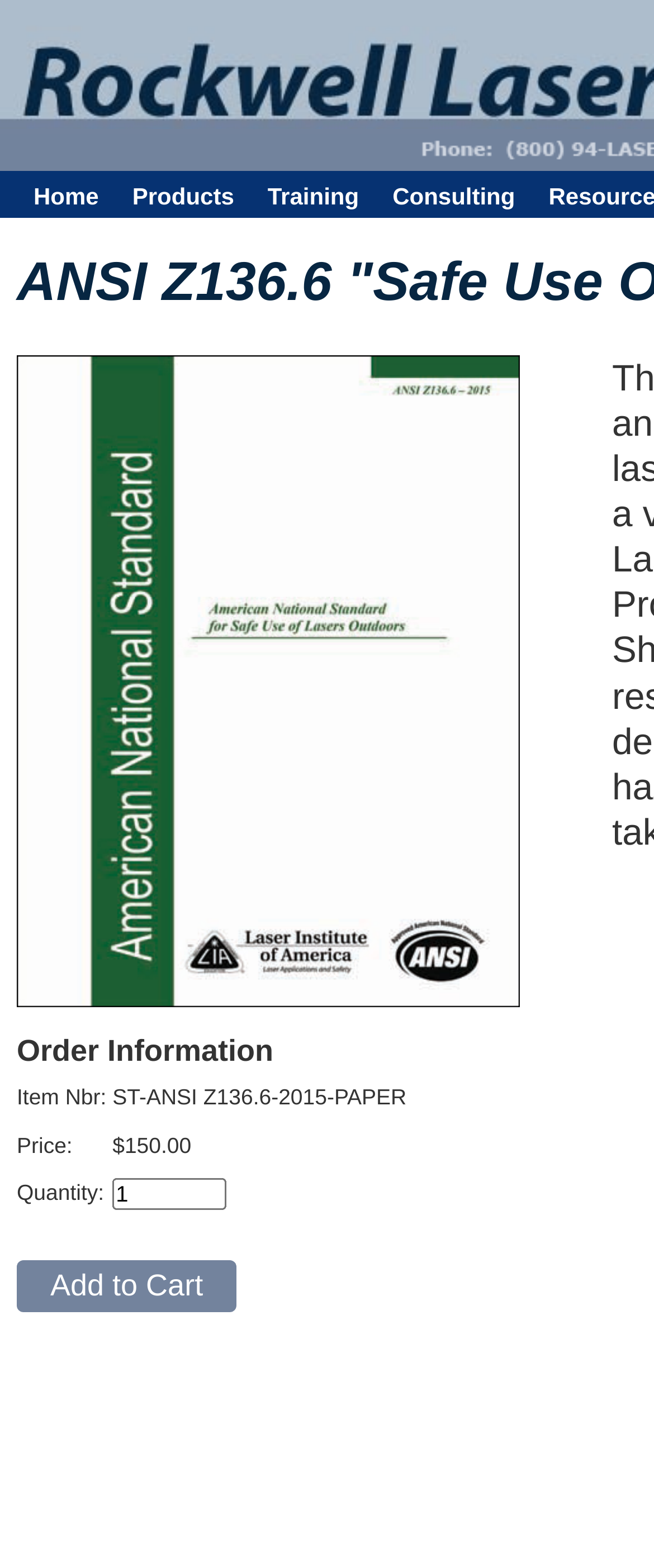Locate the bounding box coordinates of the UI element described by: "input value="1" name="quantity" value="1"". Provide the coordinates as four float numbers between 0 and 1, formatted as [left, top, right, bottom].

[0.172, 0.751, 0.346, 0.771]